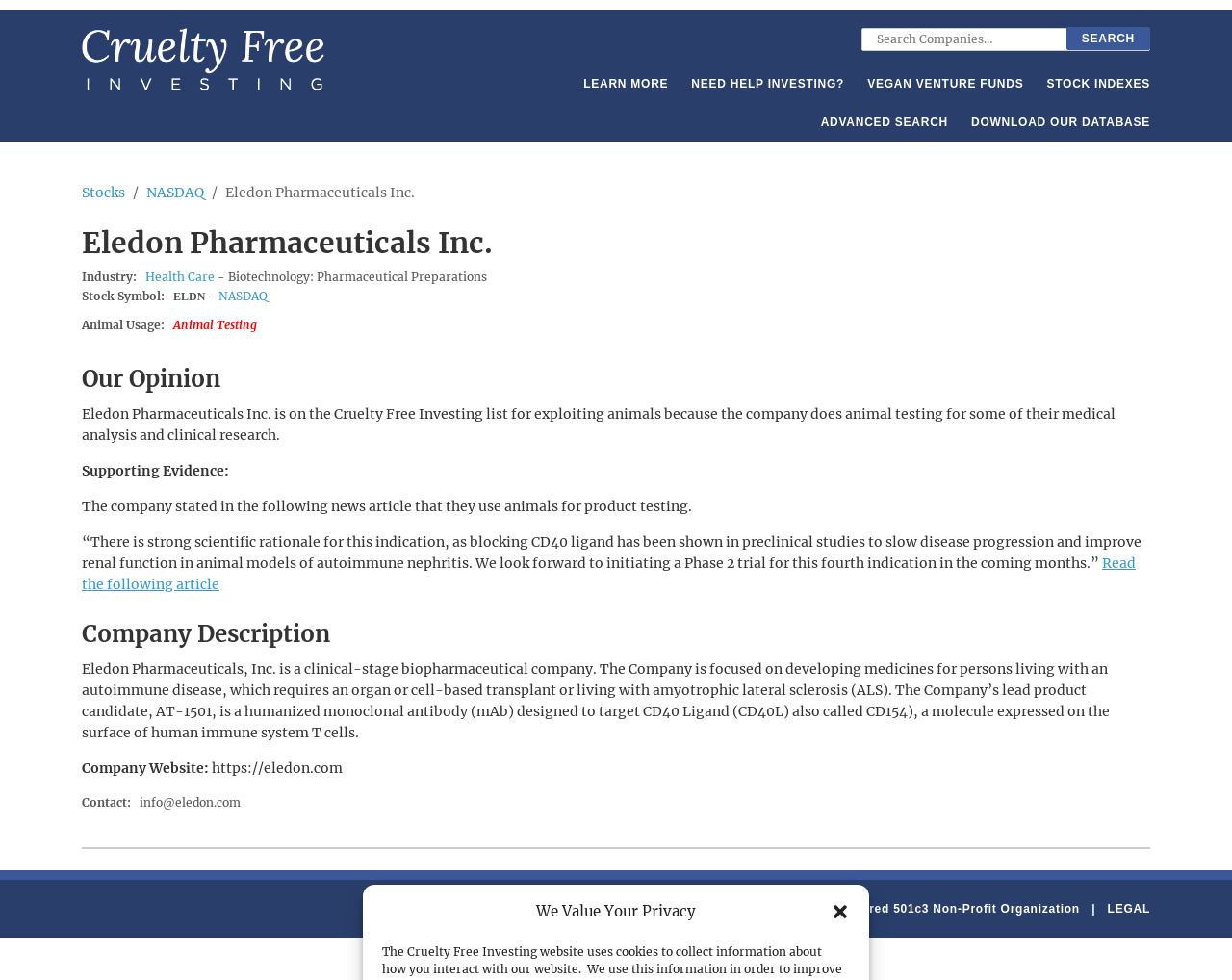Answer the question using only one word or a concise phrase: What is the stock symbol of the company?

ELDN